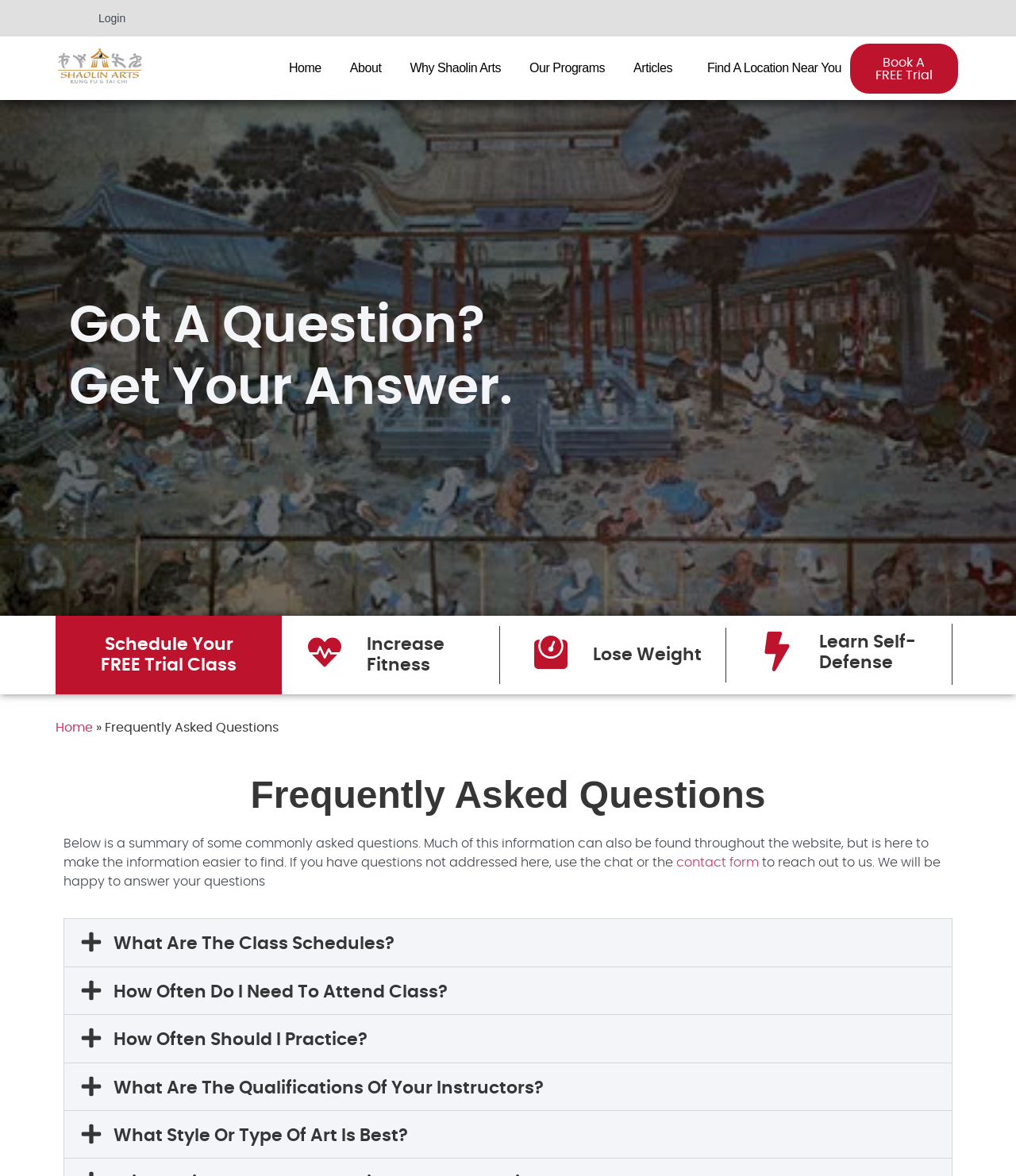Locate the bounding box coordinates of the clickable part needed for the task: "Click on the 'Book A FREE Trial' button".

[0.836, 0.036, 0.944, 0.08]